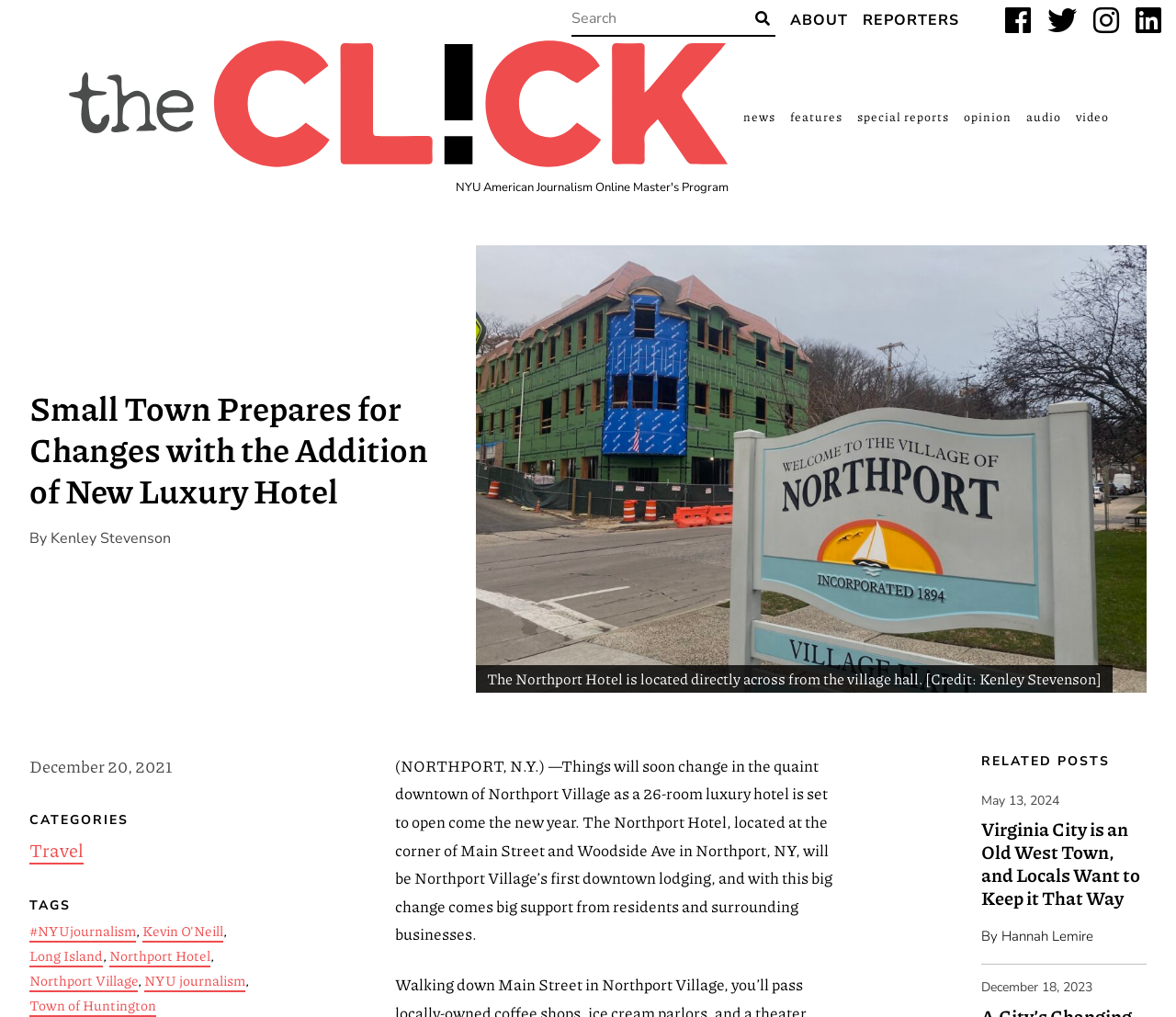Please pinpoint the bounding box coordinates for the region I should click to adhere to this instruction: "Read news".

[0.632, 0.104, 0.659, 0.126]